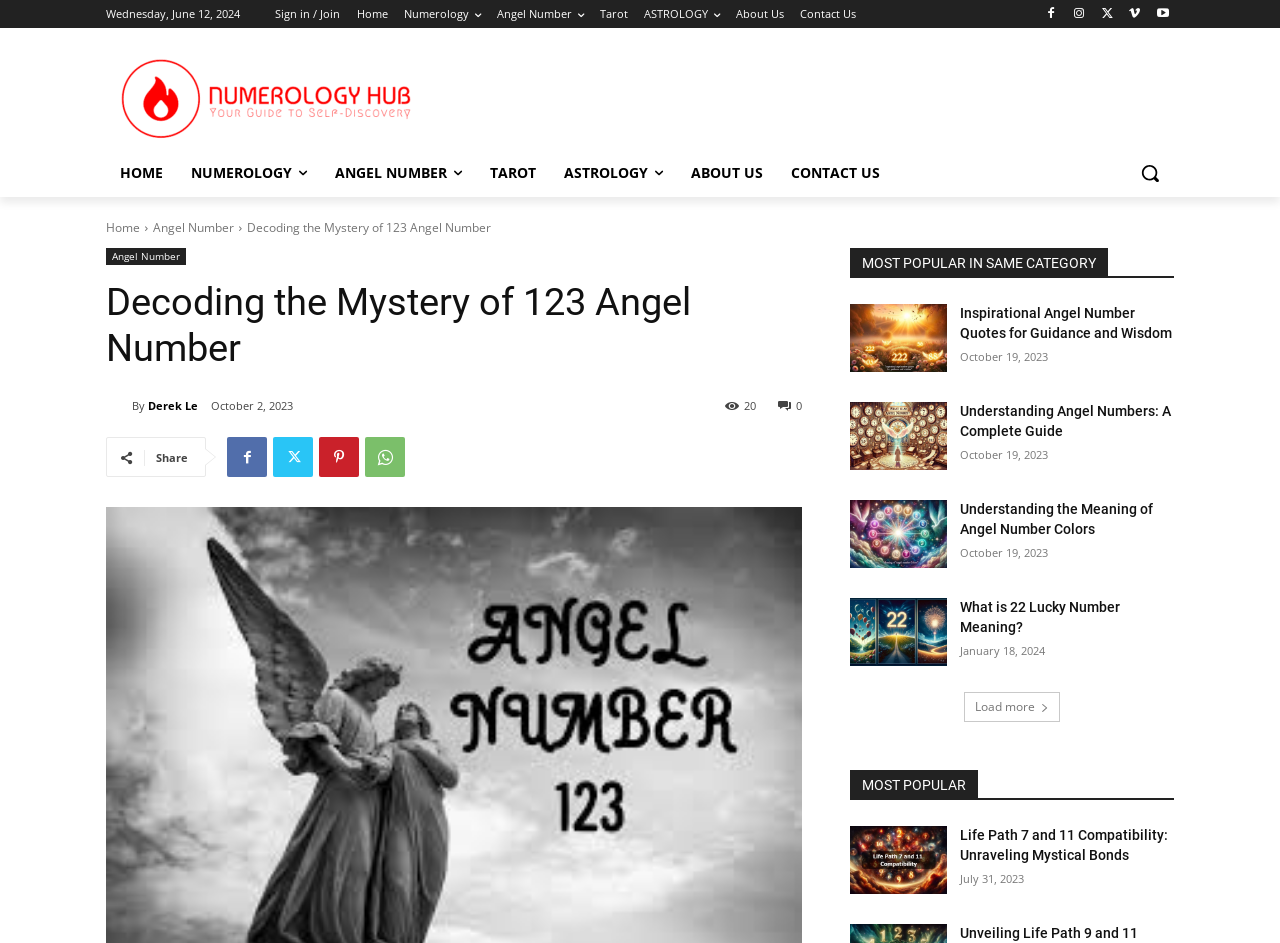Find the UI element described as: "Contact Us" and predict its bounding box coordinates. Ensure the coordinates are four float numbers between 0 and 1, [left, top, right, bottom].

[0.607, 0.158, 0.698, 0.209]